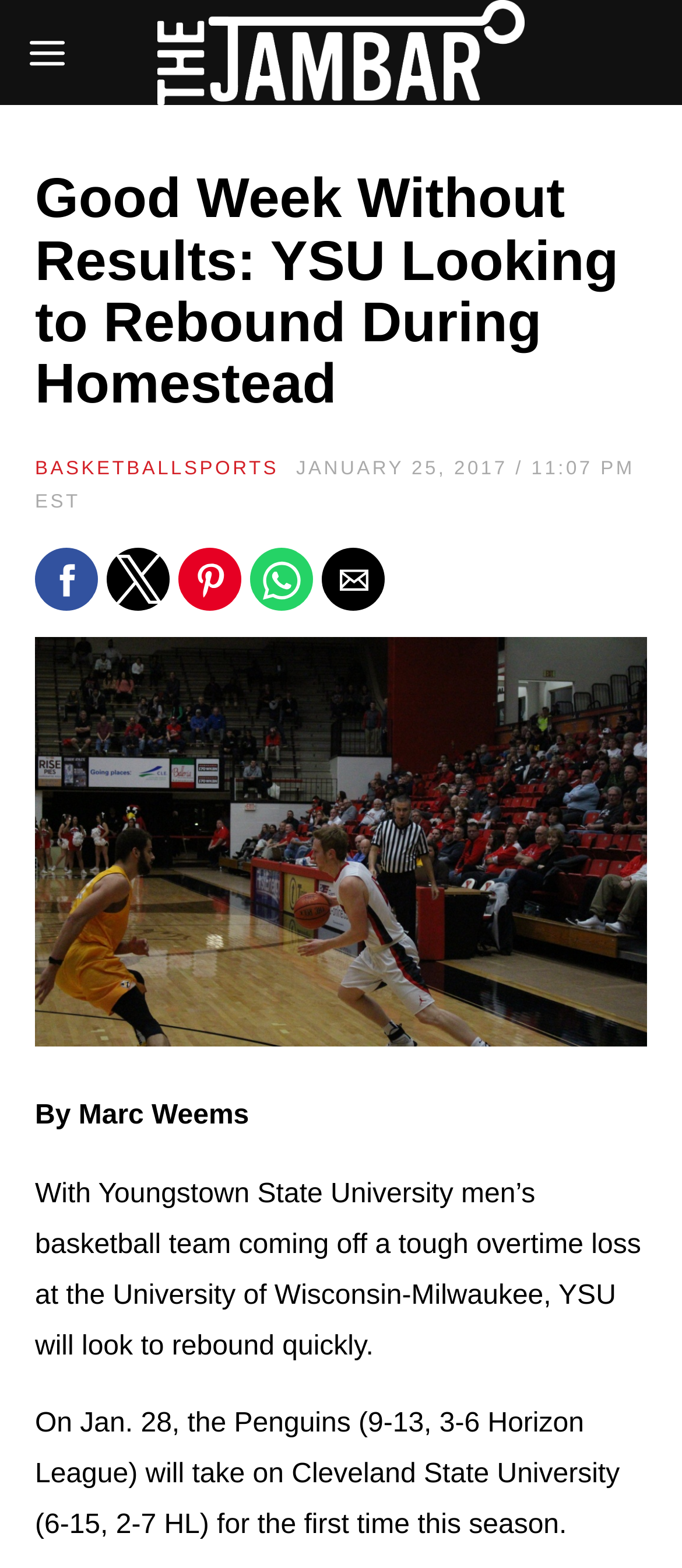What is the opponent of YSU in the upcoming game?
Provide an in-depth answer to the question, covering all aspects.

The answer can be found in the text 'On Jan. 28, the Penguins (9-13, 3-6 Horizon League) will take on Cleveland State University (6-15, 2-7 HL) for the first time this season.' which mentions the opponent of YSU in the upcoming game.